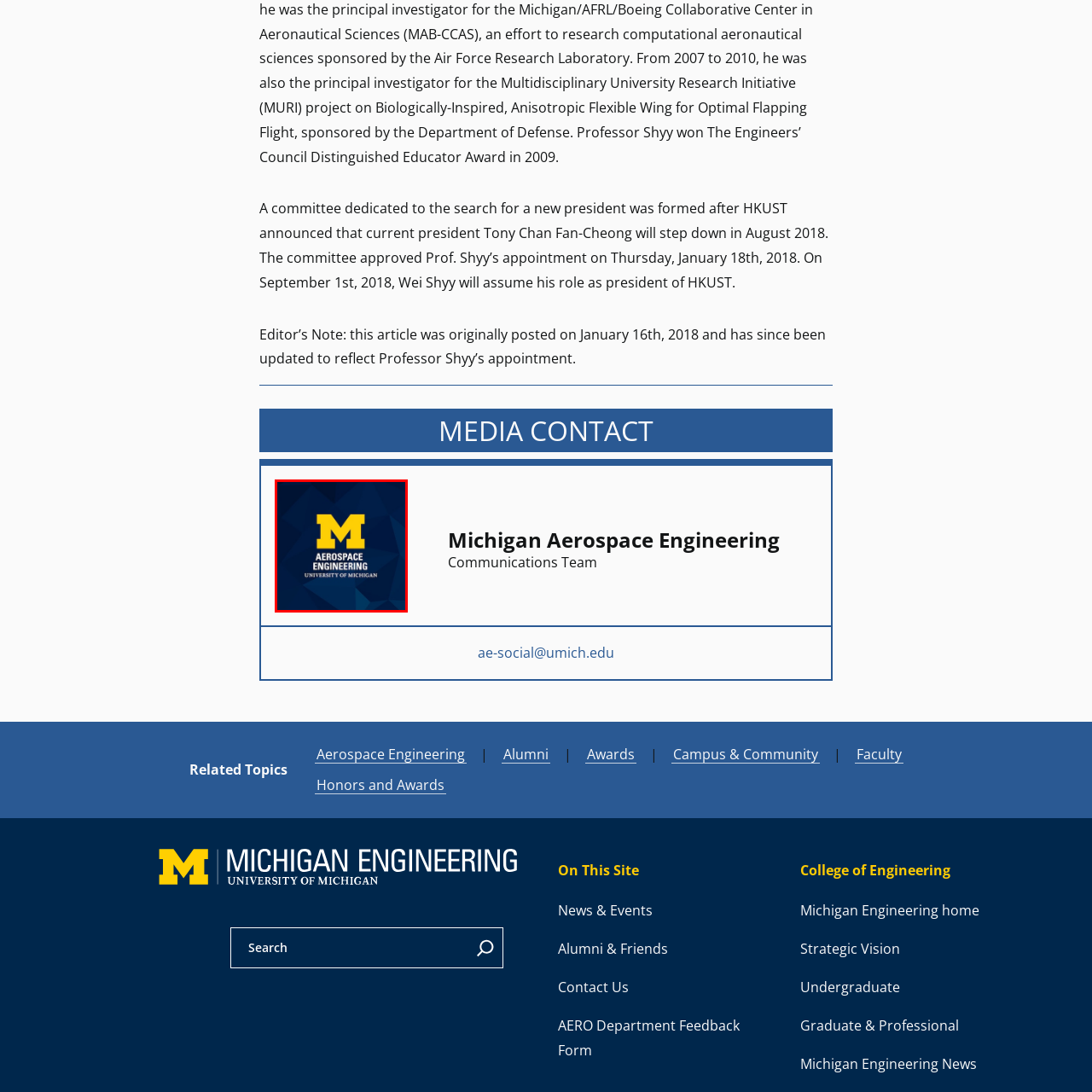Provide a thorough caption for the image that is surrounded by the red boundary.

The image features the Michigan Aerospace Engineering logo, prominently displaying a bold yellow "M" against a dark blue background. Below the "M," the words "AEROSPACE ENGINEERING" are featured in a clean, modern typeface, accompanied by "UNIVERSITY OF MICHIGAN," reinforcing the prestigious affiliation of the program. This logo symbolizes the commitment to excellence in aerospace education and research at one of the leading engineering institutions in the United States.